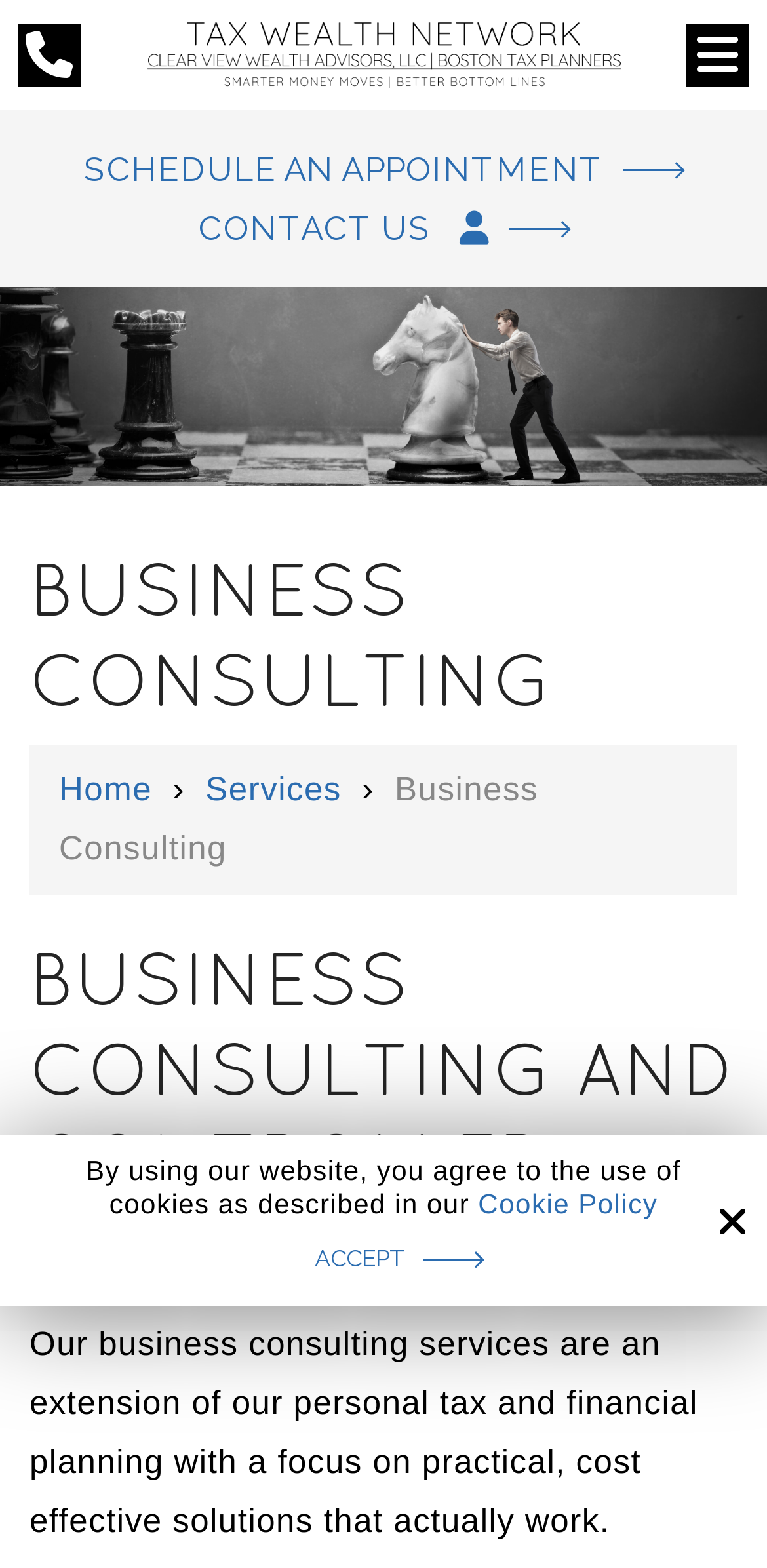What is the main service offered?
Using the image, answer in one word or phrase.

Business Consulting